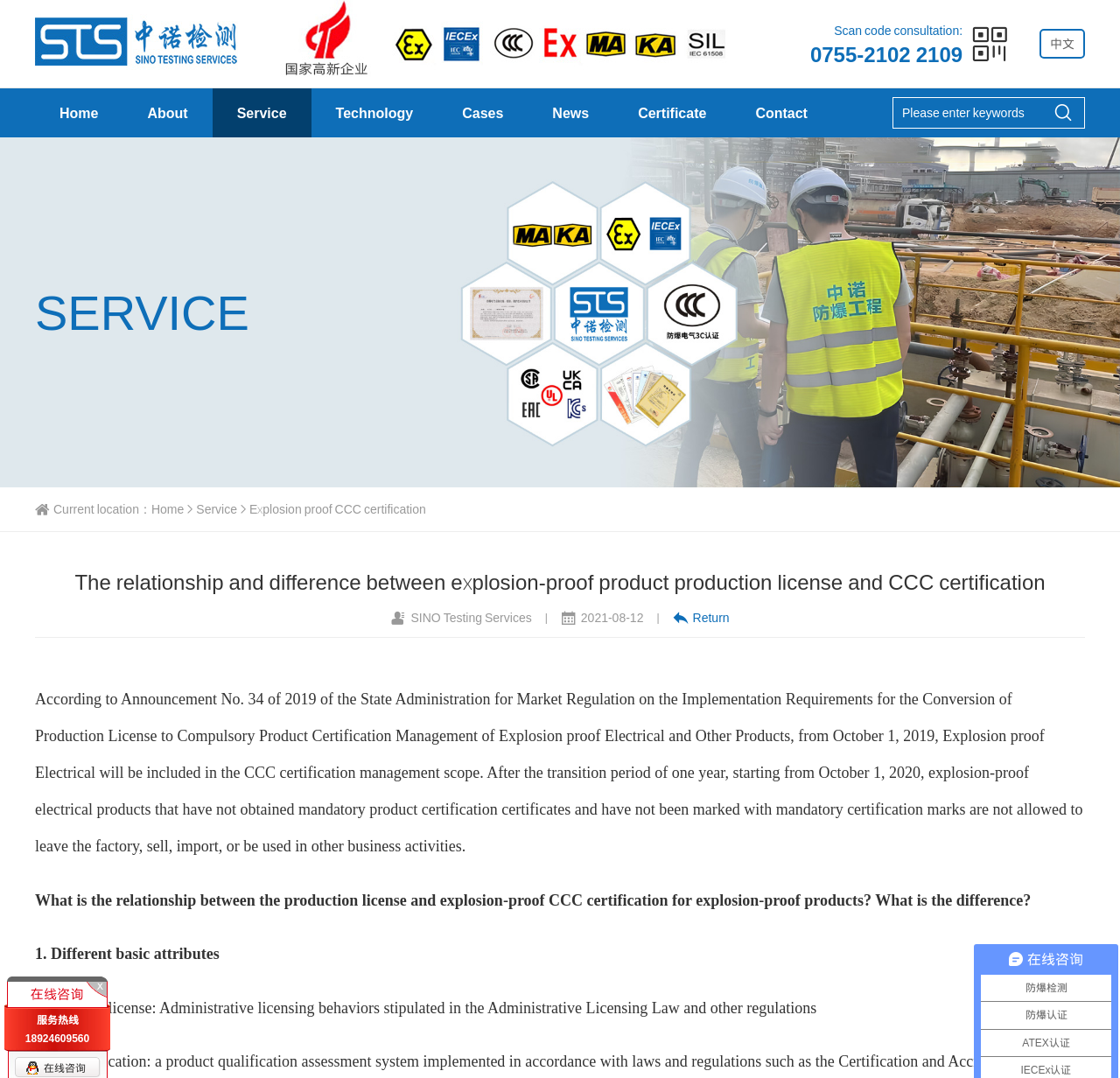Provide a one-word or short-phrase answer to the question:
What is the company name?

SINO Testing Services